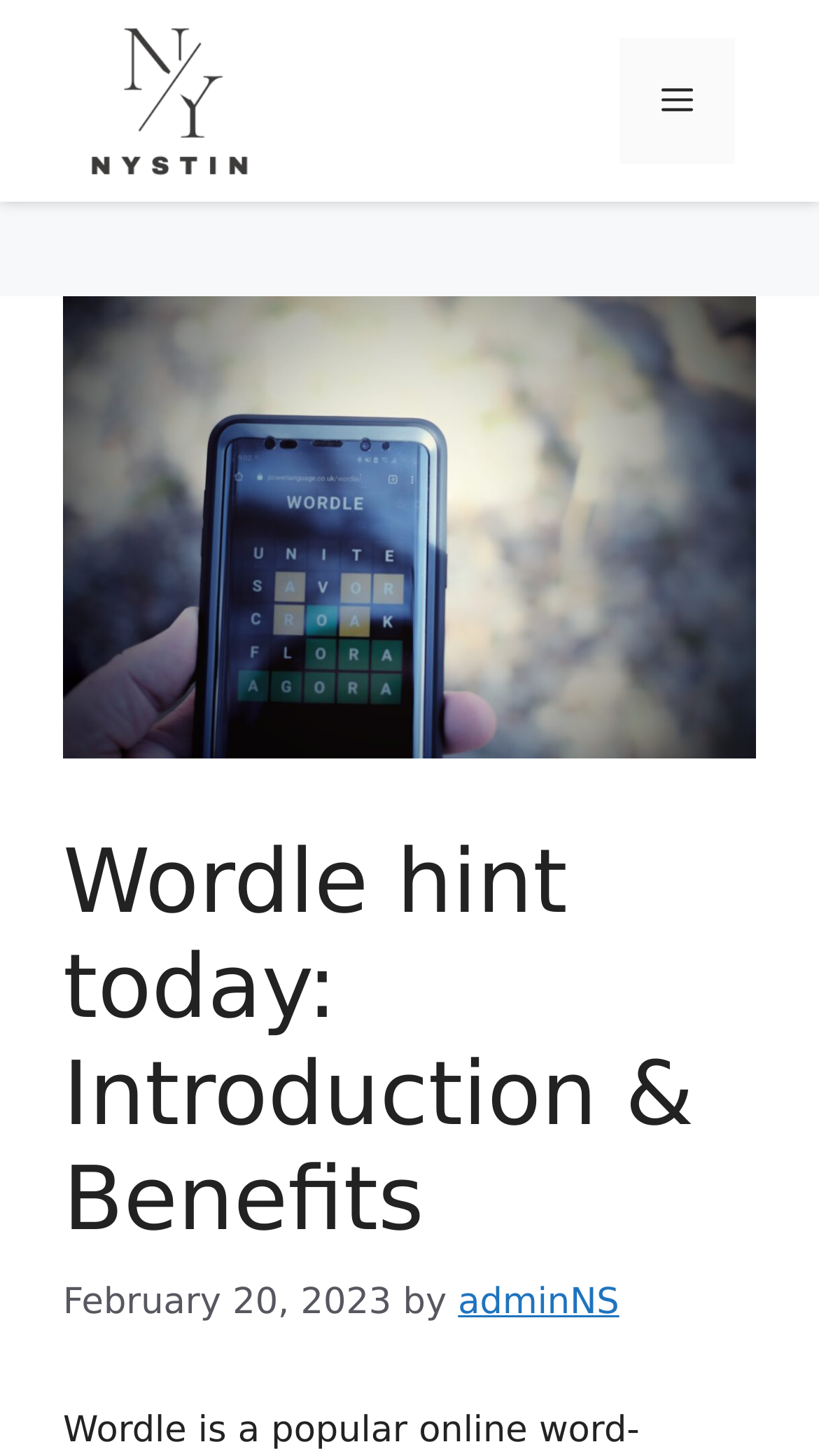Answer succinctly with a single word or phrase:
Who is the author of the article?

adminNS